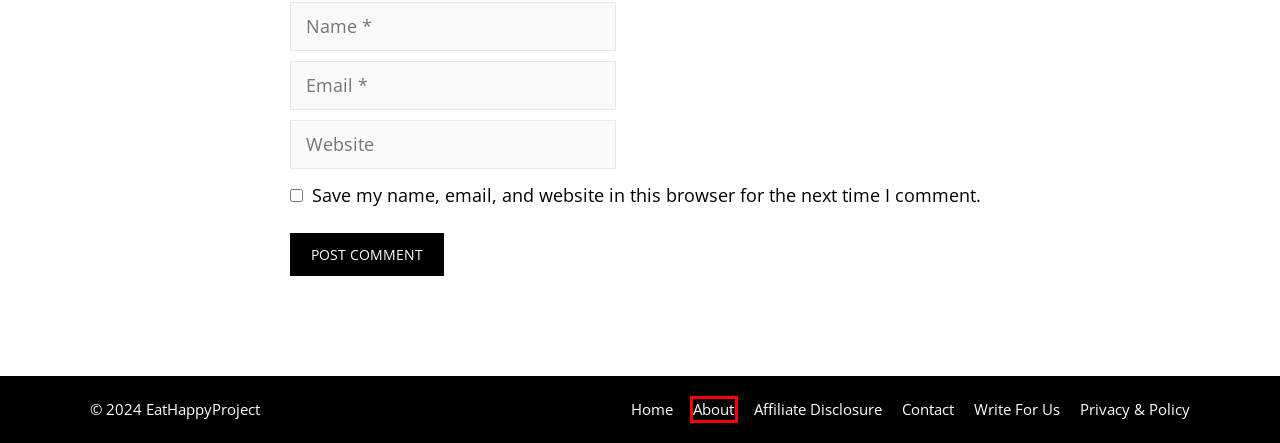Examine the screenshot of the webpage, which has a red bounding box around a UI element. Select the webpage description that best fits the new webpage after the element inside the red bounding box is clicked. Here are the choices:
A. Amazon Affiliate Disclosure - EatHappyProject
B. Contact - EatHappyProject
C. Patio - EatHappyProject
D. Plants - EatHappyProject
E. Environment & Green - EatHappyProject
F. Privacy Policy - EatHappyProject
G. About - EatHappyProject
H. Painting - EatHappyProject

G